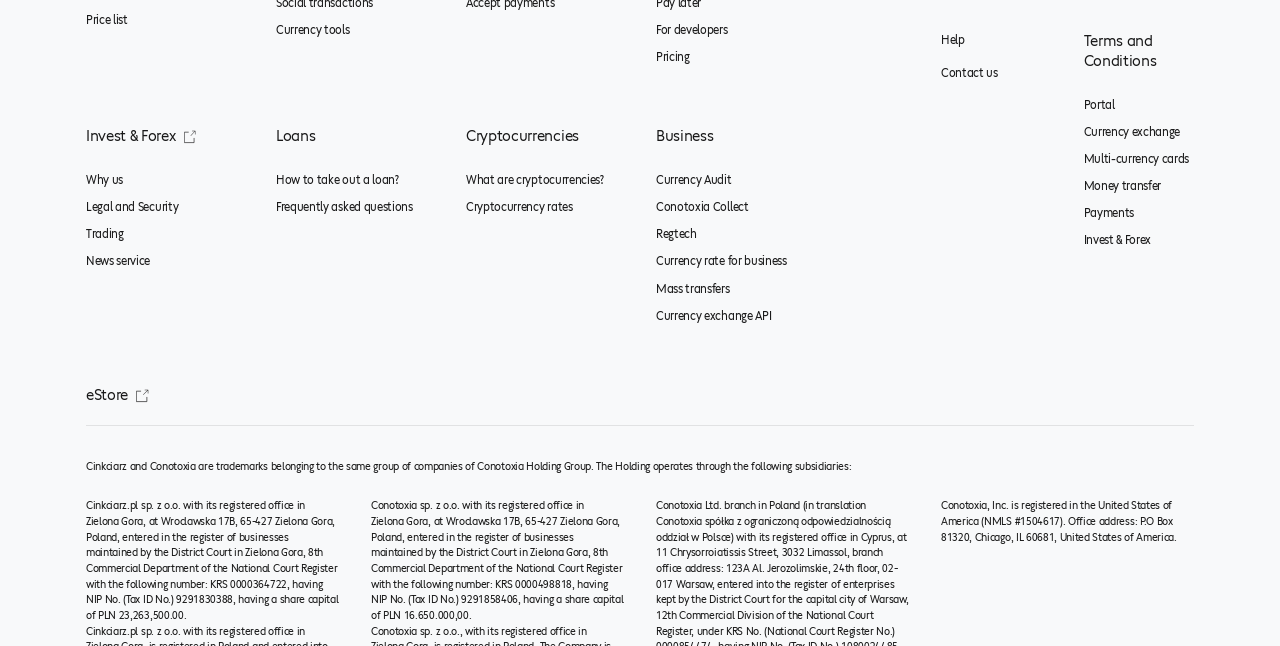How many links are under the 'Business' button?
Use the screenshot to answer the question with a single word or phrase.

6